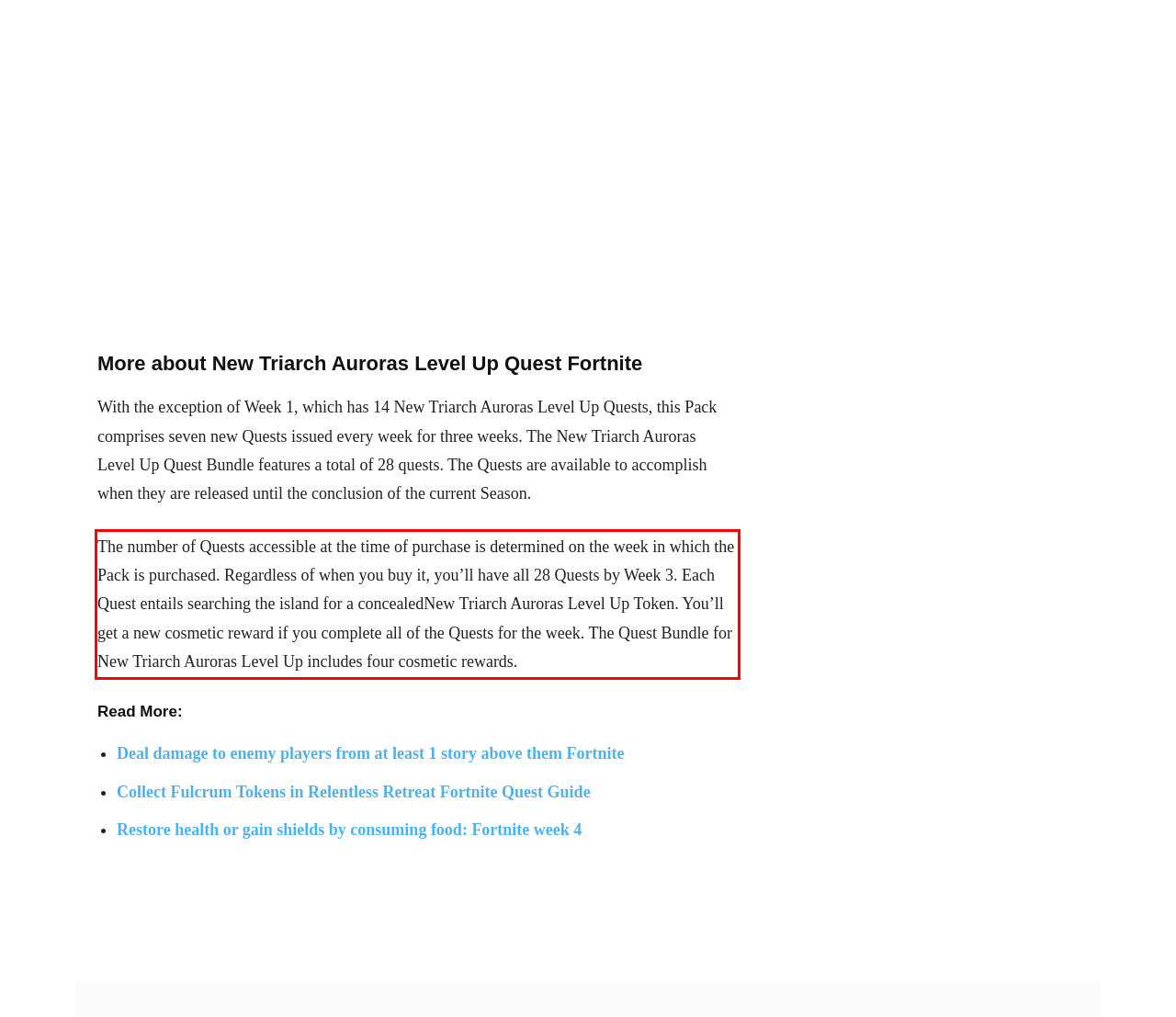Given a screenshot of a webpage containing a red rectangle bounding box, extract and provide the text content found within the red bounding box.

The number of Quests accessible at the time of purchase is determined on the week in which the Pack is purchased. Regardless of when you buy it, you’ll have all 28 Quests by Week 3. Each Quest entails searching the island for a concealedNew Triarch Auroras Level Up Token. You’ll get a new cosmetic reward if you complete all of the Quests for the week. The Quest Bundle for New Triarch Auroras Level Up includes four cosmetic rewards.